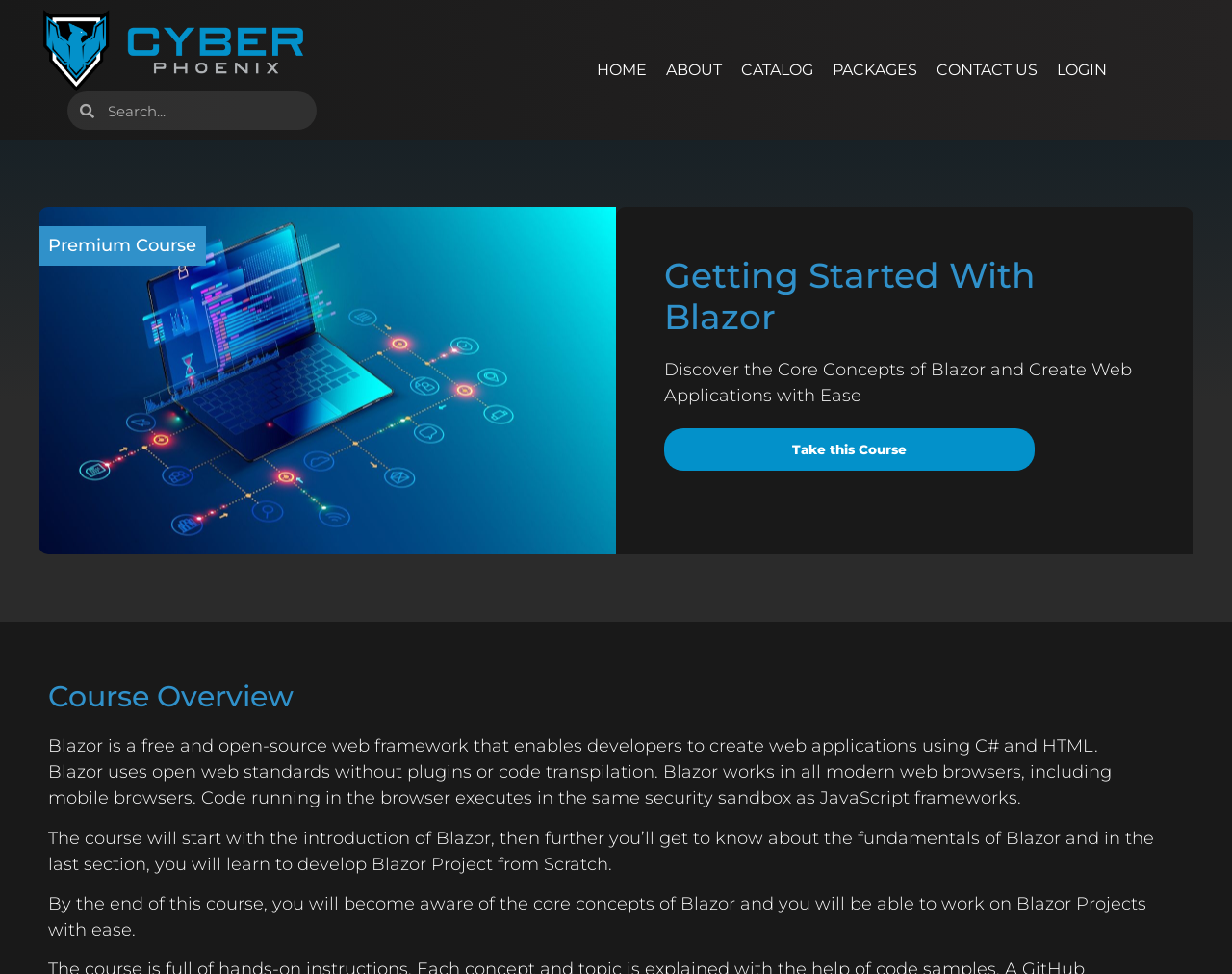Provide a one-word or one-phrase answer to the question:
What is the benefit of taking the course?

Work on Blazor Projects with ease